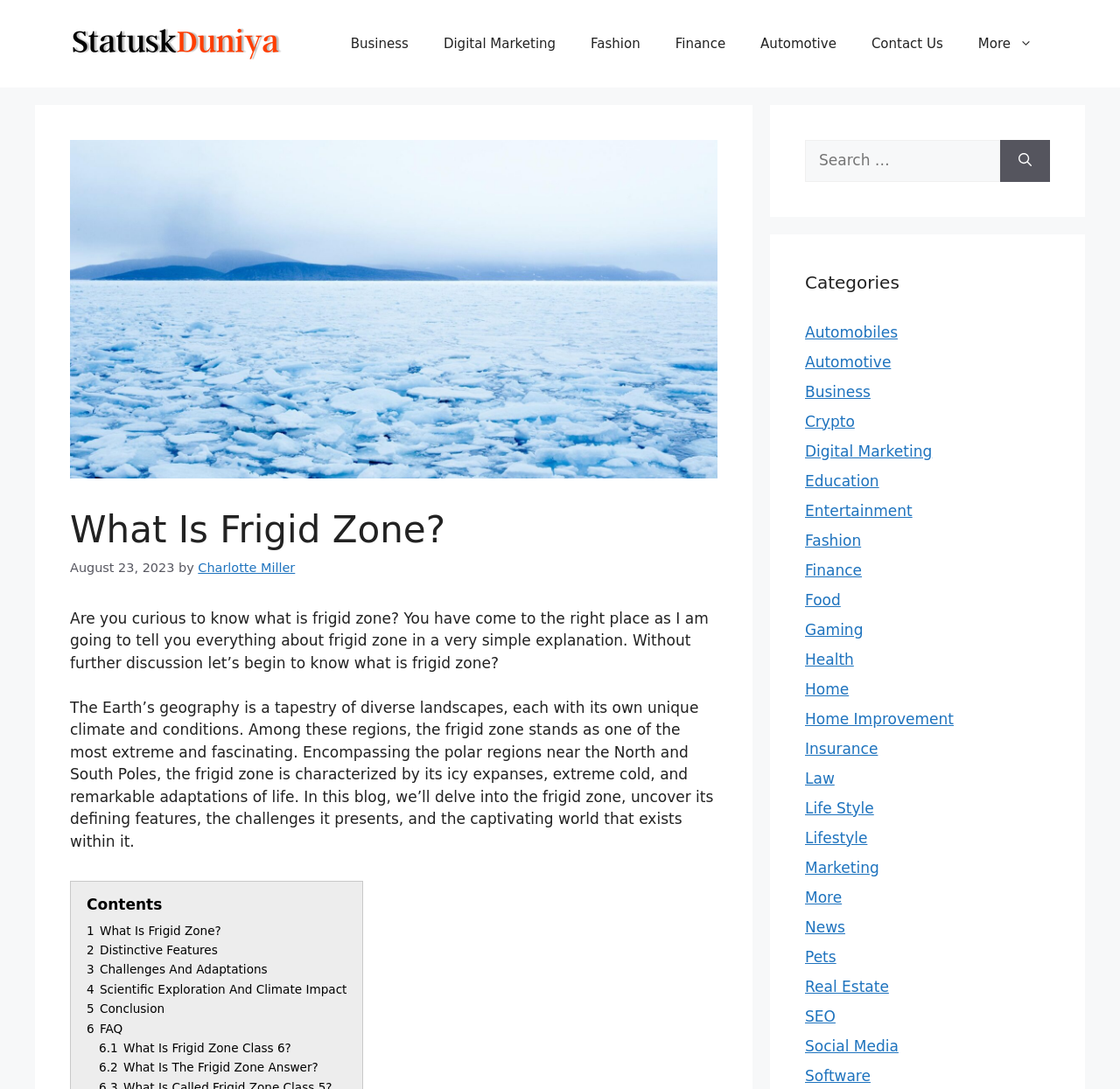Determine the main headline of the webpage and provide its text.

What Is Frigid Zone?